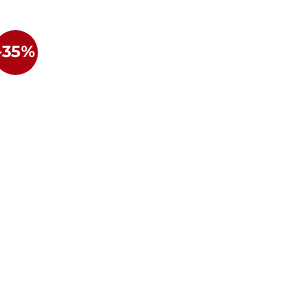Carefully observe the image and respond to the question with a detailed answer:
What is the color of the background?

The caption describes the background as 'plain white', which suggests that the background of the image is a plain white color that provides a contrast to the vibrant red of the discount tag.